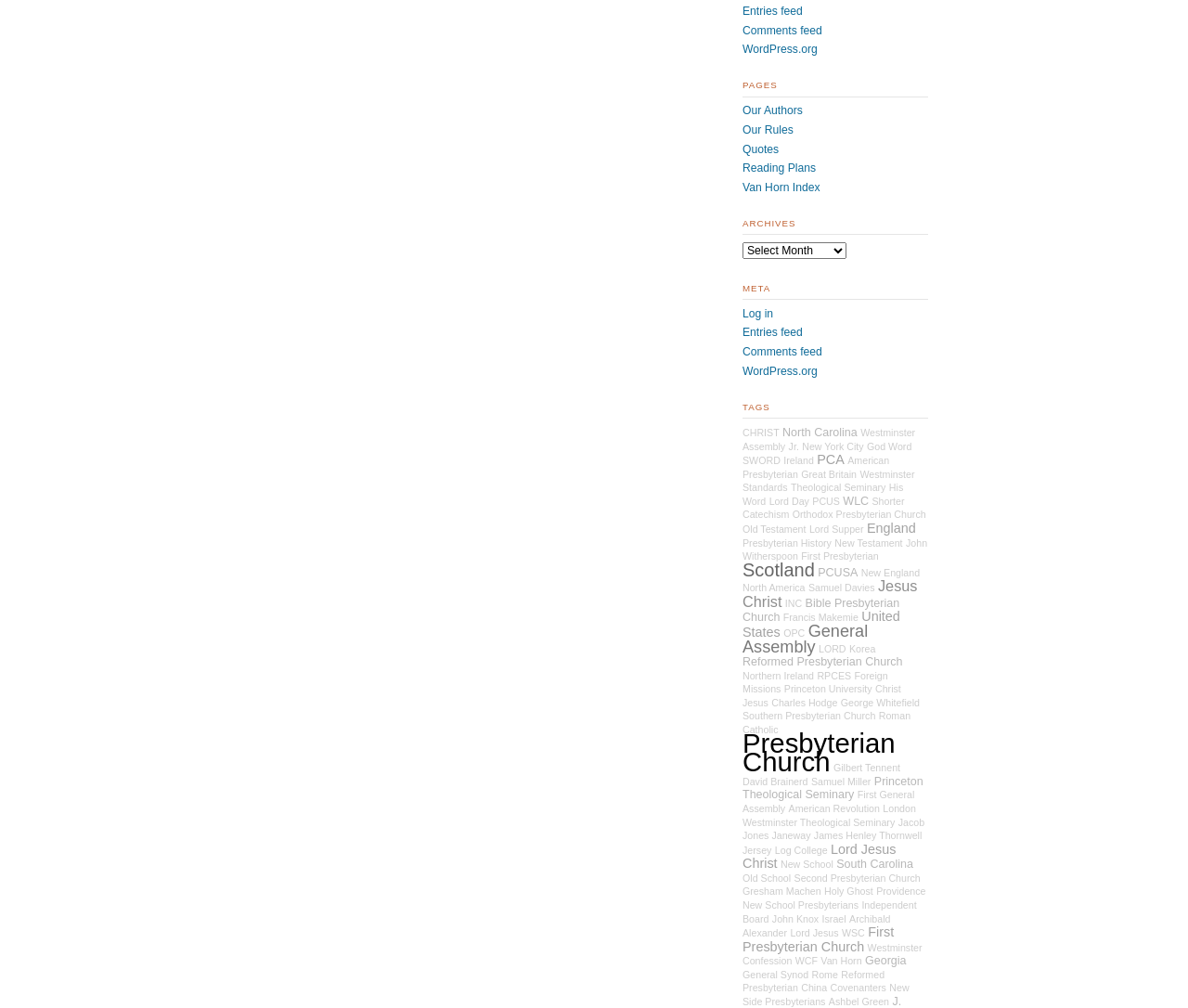How many links are under the 'TAGS' heading?
Kindly offer a detailed explanation using the data available in the image.

I counted the number of links under the 'TAGS' heading with ID 74, and there are 30 links in total.